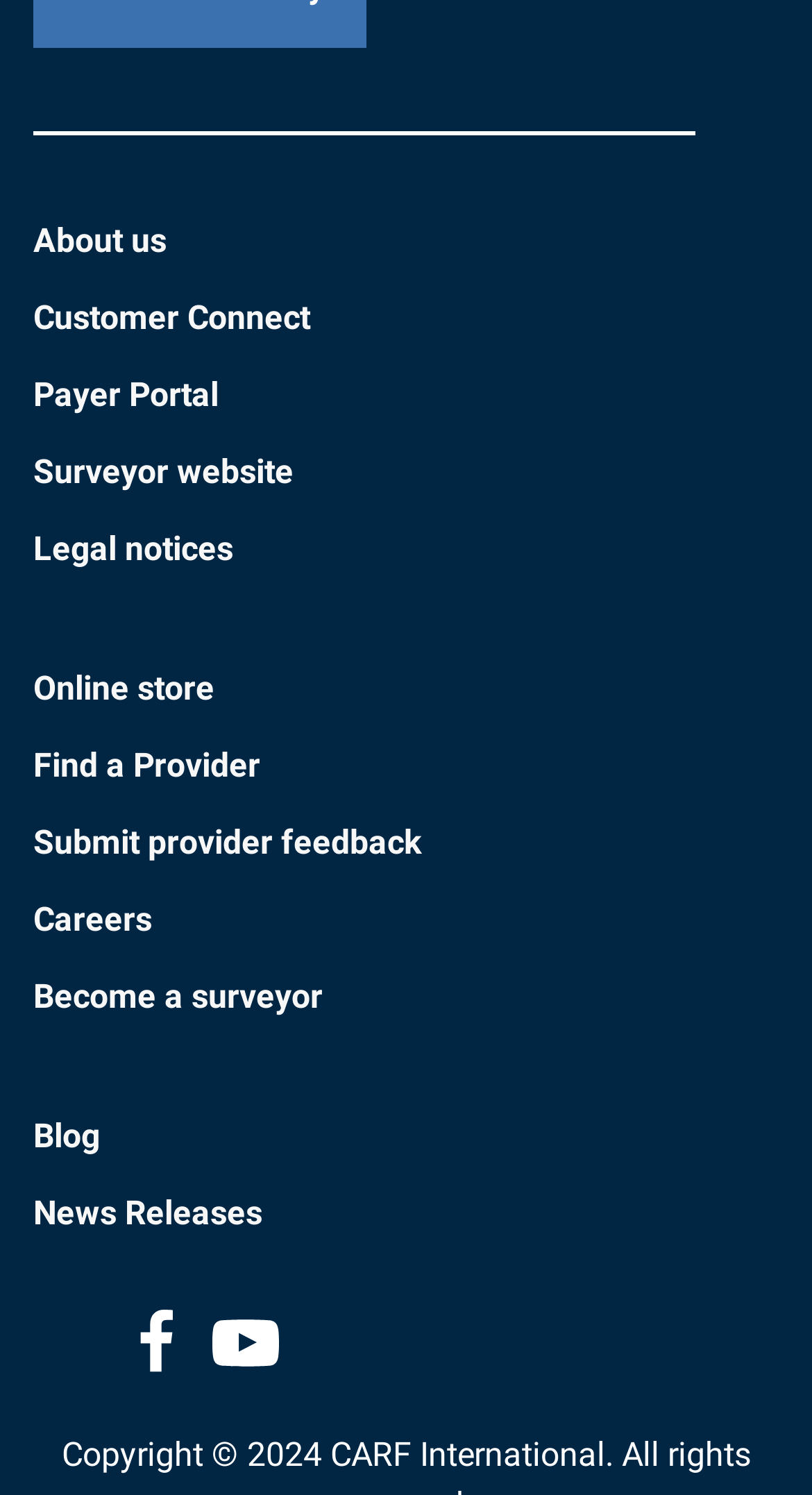Find the bounding box coordinates of the clickable area that will achieve the following instruction: "Go to the Careers page".

[0.041, 0.594, 0.959, 0.638]